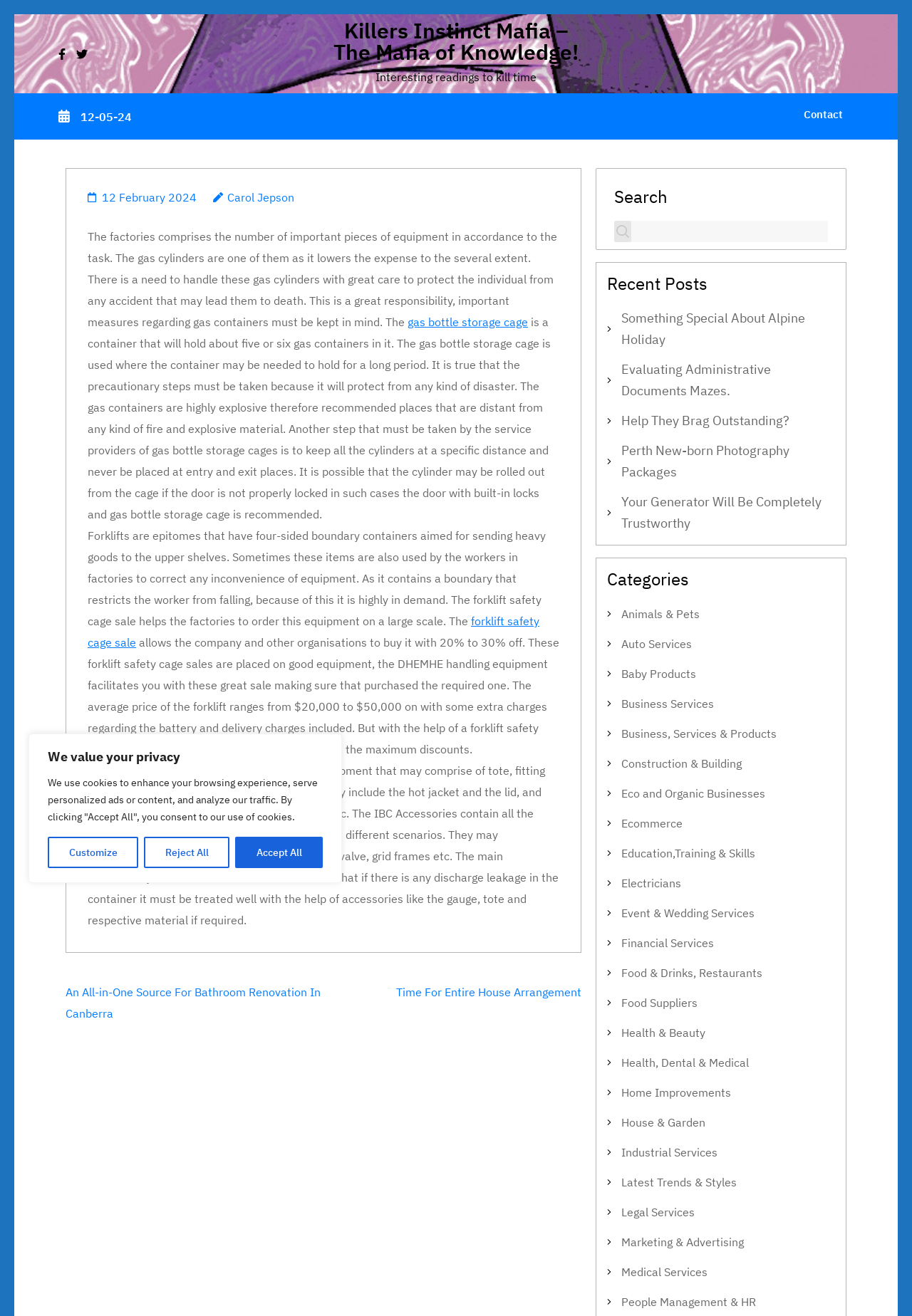Provide a brief response to the question using a single word or phrase: 
What is the function of a gas bottle storage cage?

To hold gas containers